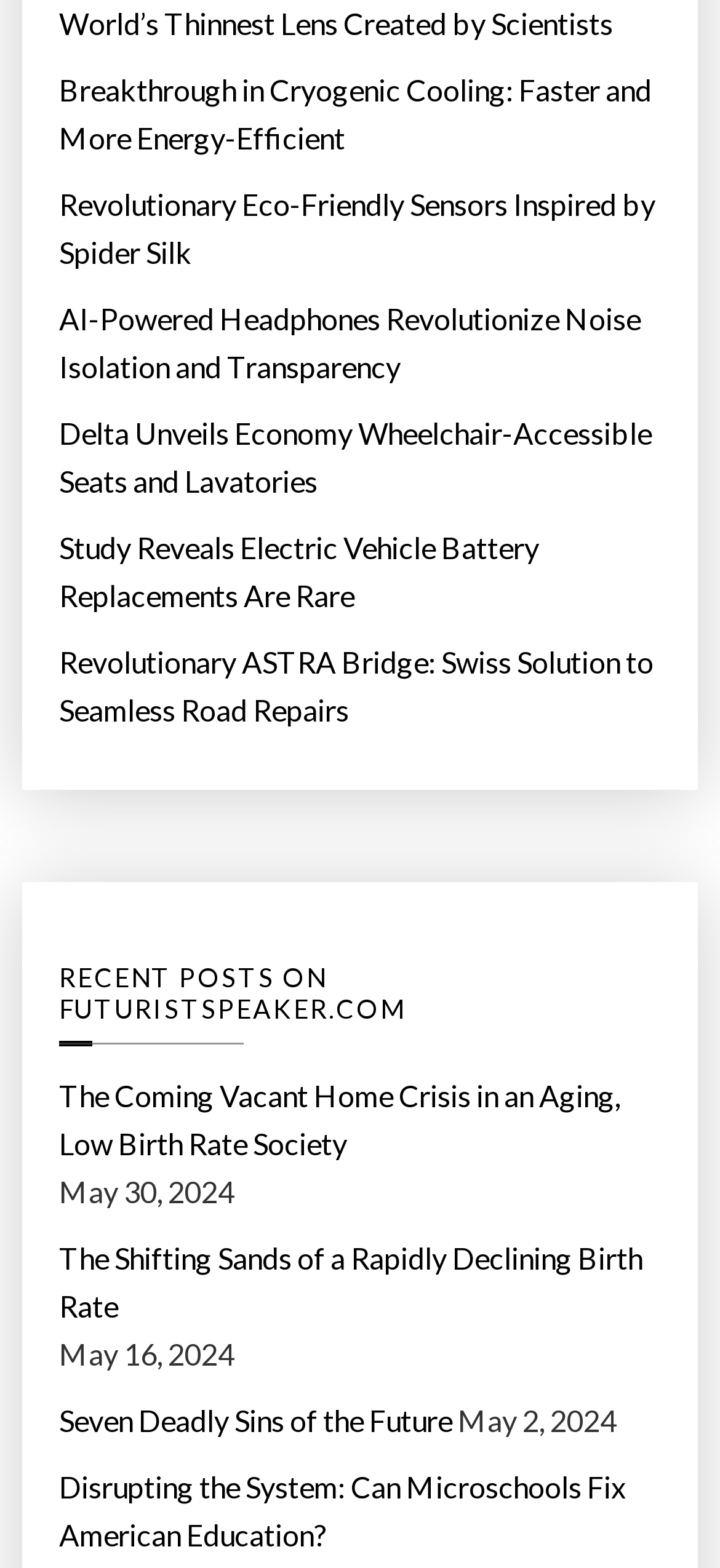Using the provided element description "parent_node: RECENT POSTS ON FUTURISTSPEAKER.COM", determine the bounding box coordinates of the UI element.

[0.082, 0.586, 0.118, 0.615]